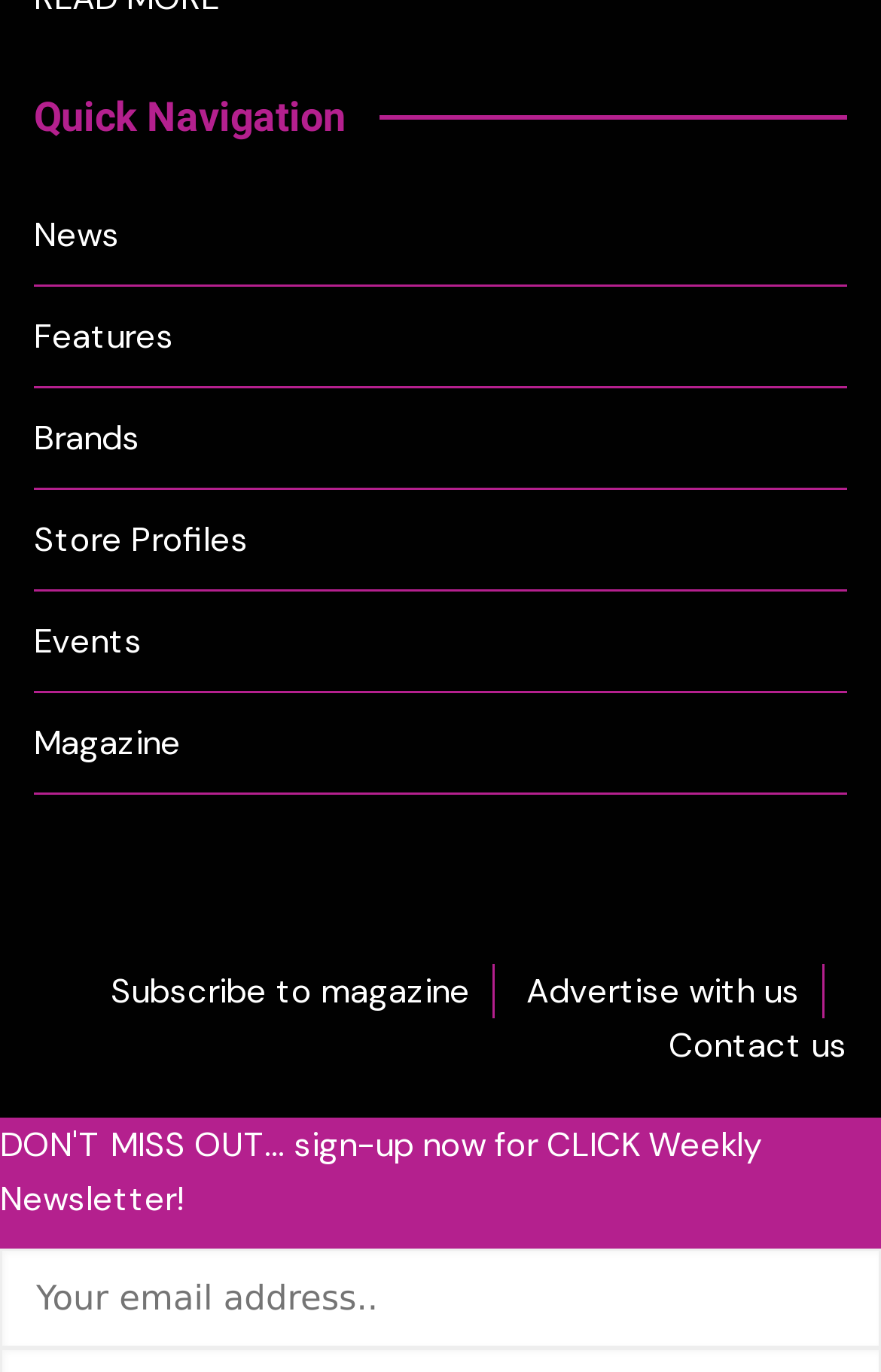Please locate the bounding box coordinates for the element that should be clicked to achieve the following instruction: "Contact us". Ensure the coordinates are given as four float numbers between 0 and 1, i.e., [left, top, right, bottom].

[0.759, 0.743, 0.962, 0.782]